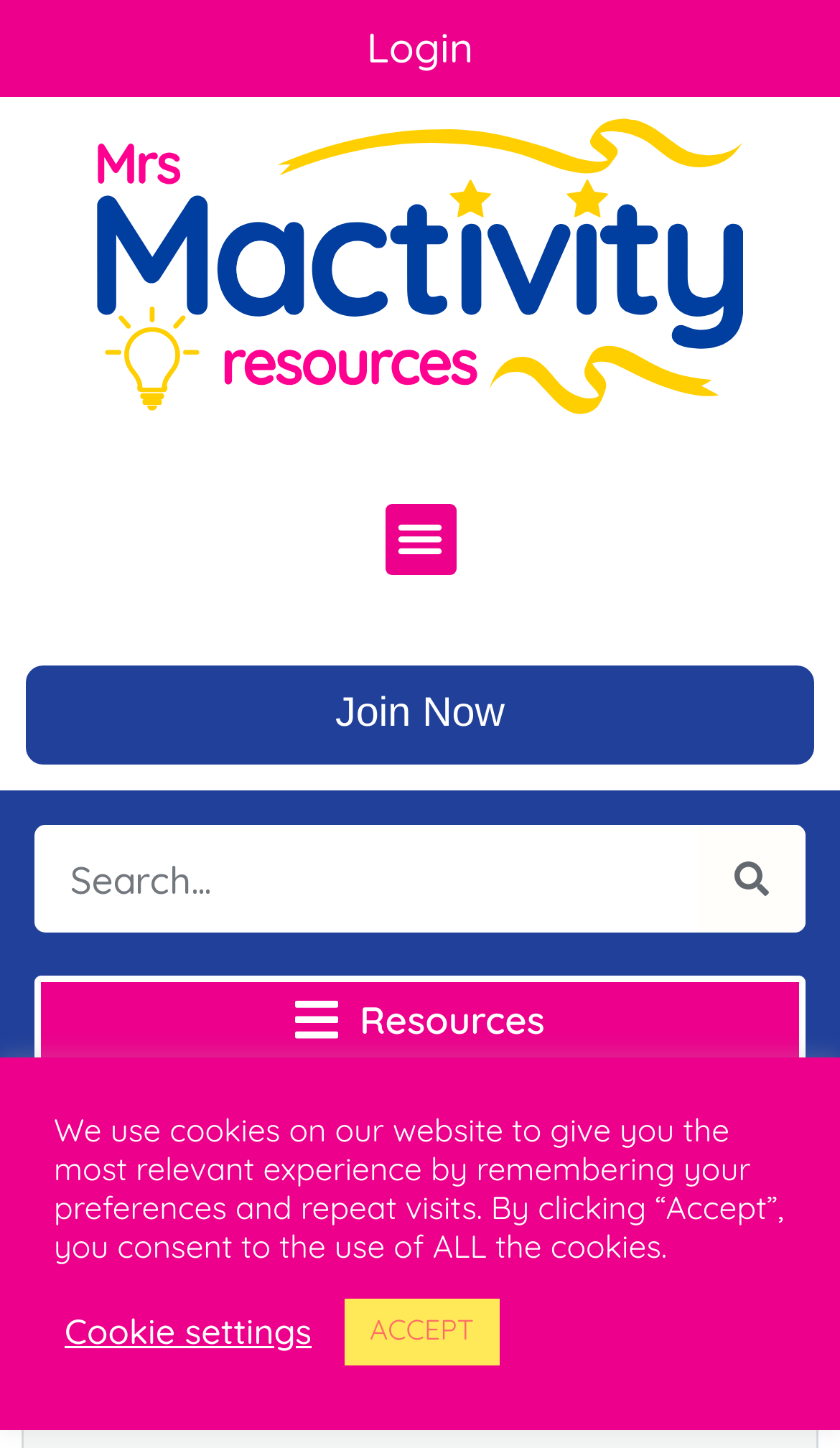Who is the author or creator of the resources?
Examine the image and give a concise answer in one word or a short phrase.

Mrs Ma